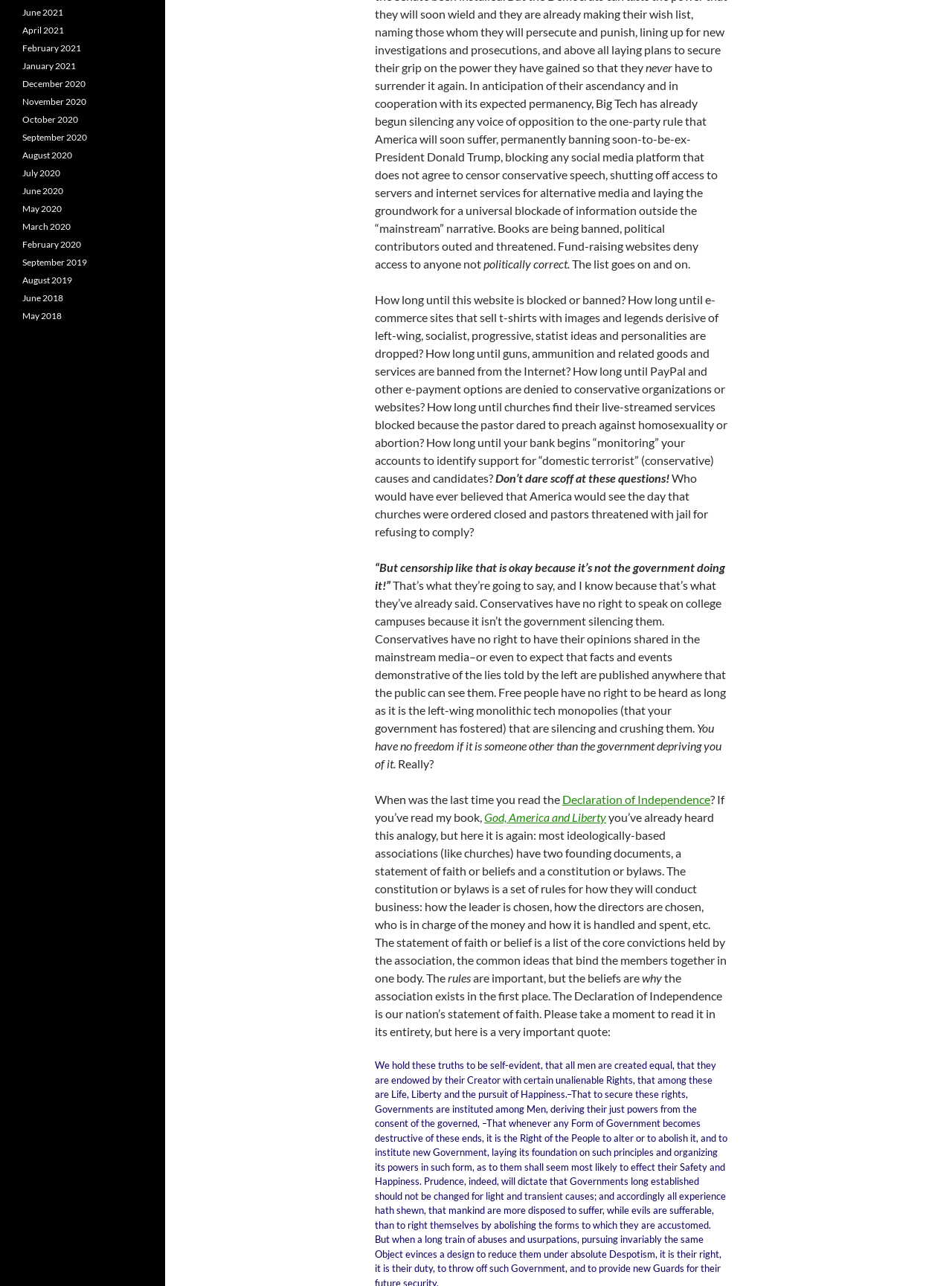Based on the element description February 2020, identify the bounding box of the UI element in the given webpage screenshot. The coordinates should be in the format (top-left x, top-left y, bottom-right x, bottom-right y) and must be between 0 and 1.

[0.023, 0.186, 0.085, 0.194]